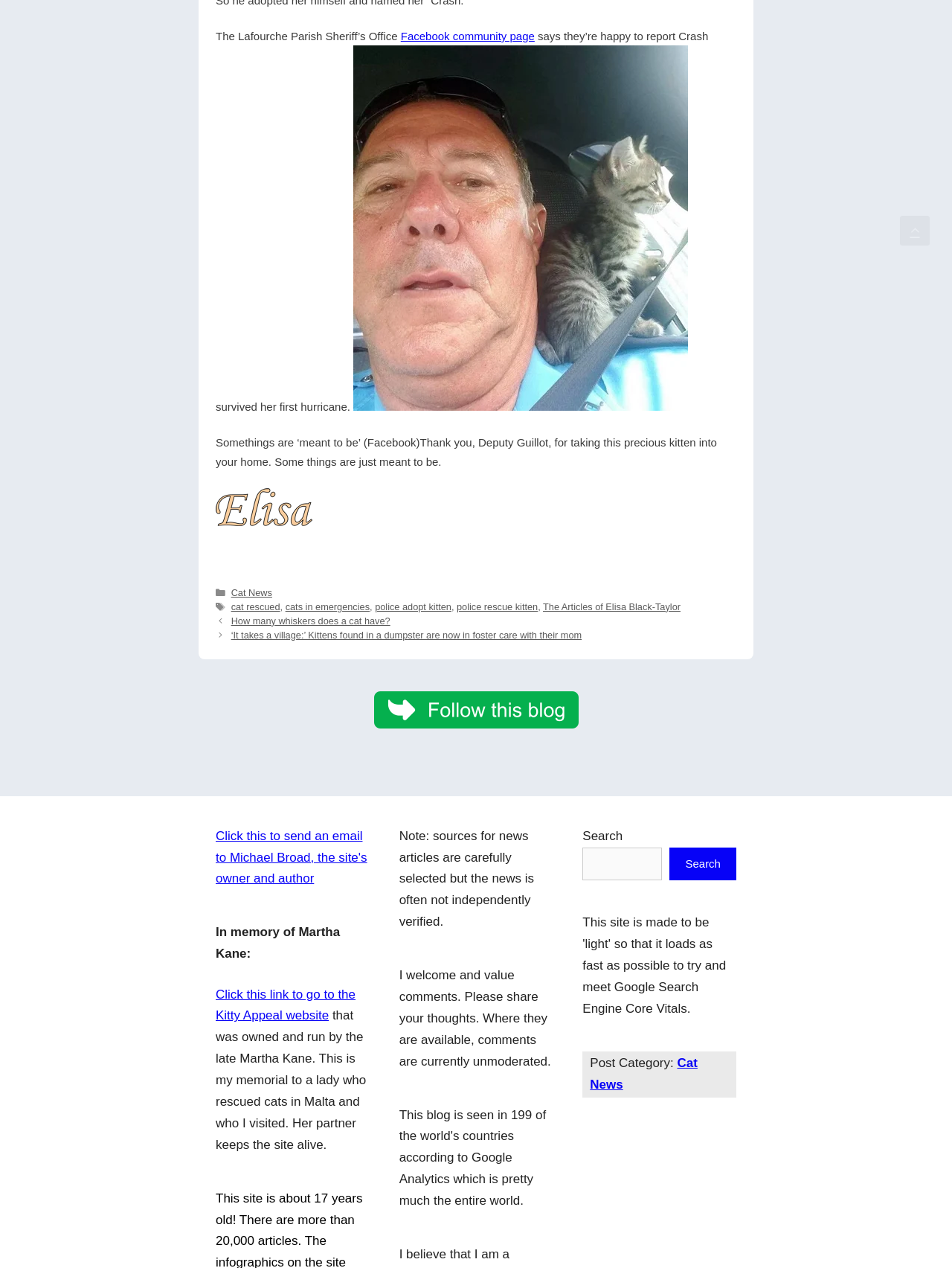What is the category of the article?
Answer briefly with a single word or phrase based on the image.

Cat News